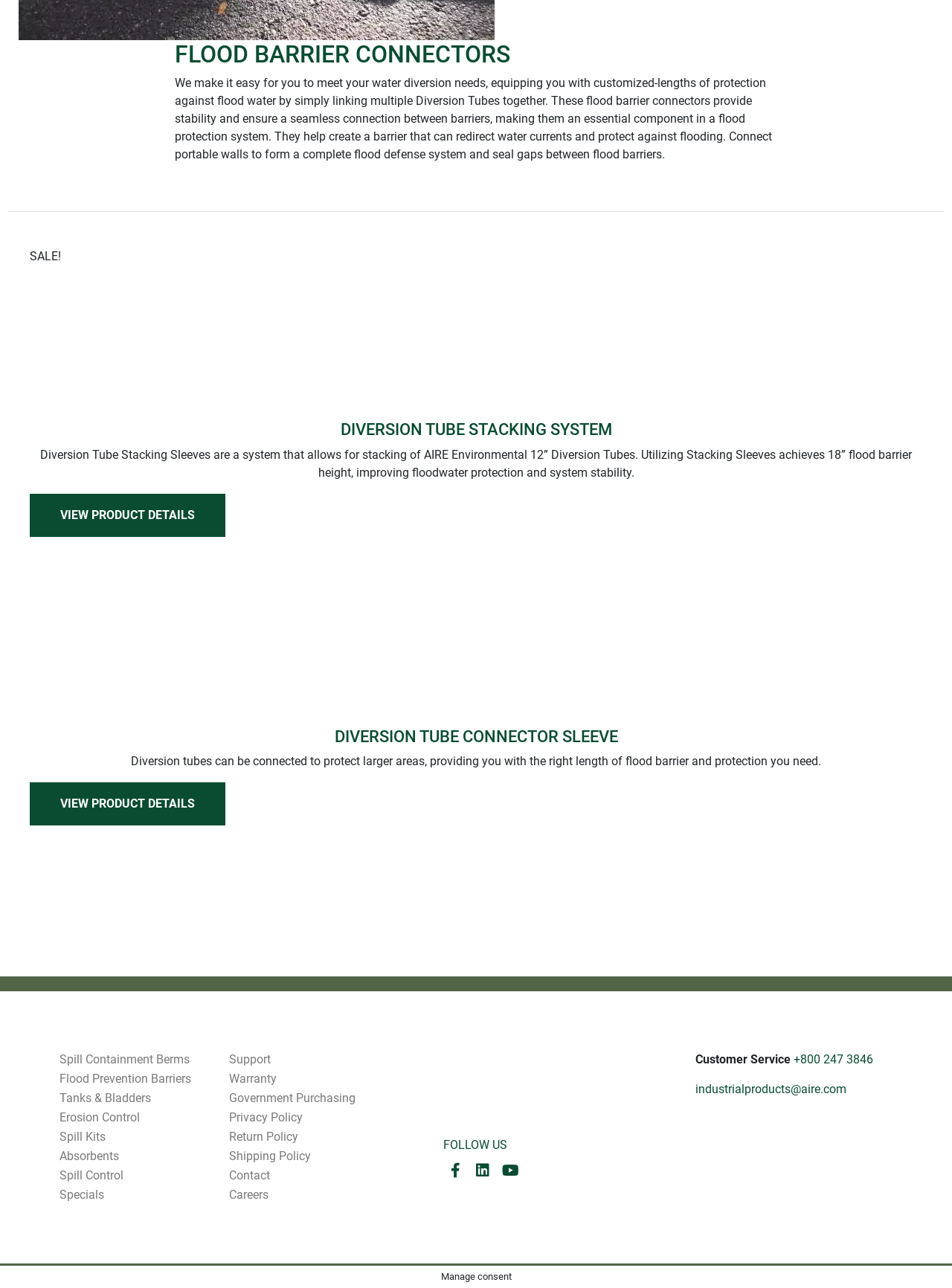Give a one-word or short phrase answer to the question: 
How many product details links are available?

2